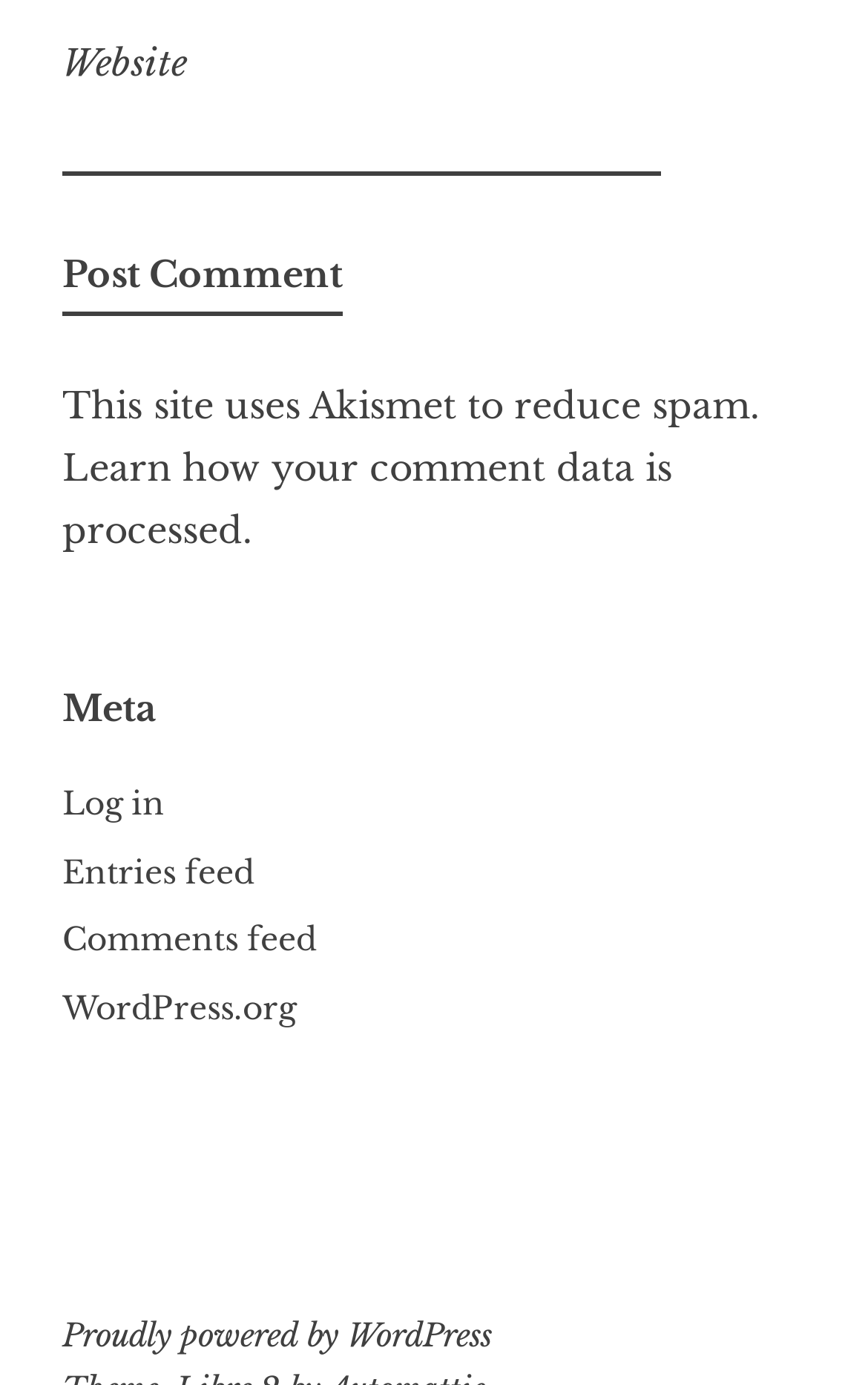Extract the bounding box of the UI element described as: "Entries feed".

[0.072, 0.615, 0.292, 0.644]